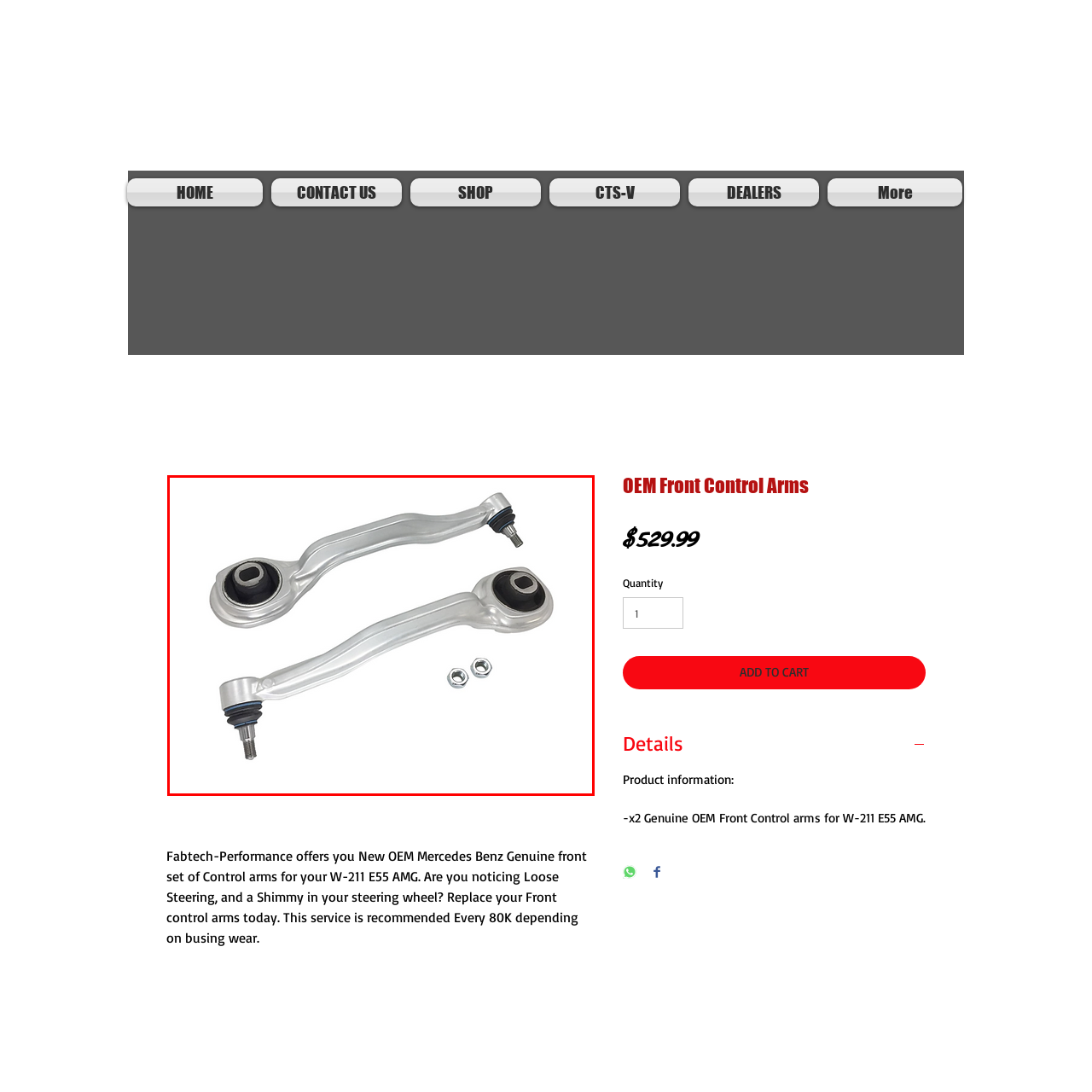Explain in detail what is happening in the image that is surrounded by the red box.

This image showcases a pair of OEM front control arms designed specifically for the Mercedes Benz W-211 E55 AMG model. Constructed with durable materials, the control arms are finished in a sleek silver tone, highlighting both functionality and aesthetic appeal. They feature robust bushings for smooth operation and include necessary hardware—two nuts—essential for installation. These components play a crucial role in maintaining vehicle stability and steering precision, specifically beneficial for addressing issues such as loose steering or shimmying in the steering wheel. Fabtech Performance emphasizes that this replacement is highly recommended every 80,000 miles, depending on wear conditions, ensuring optimal performance and safety on the road.